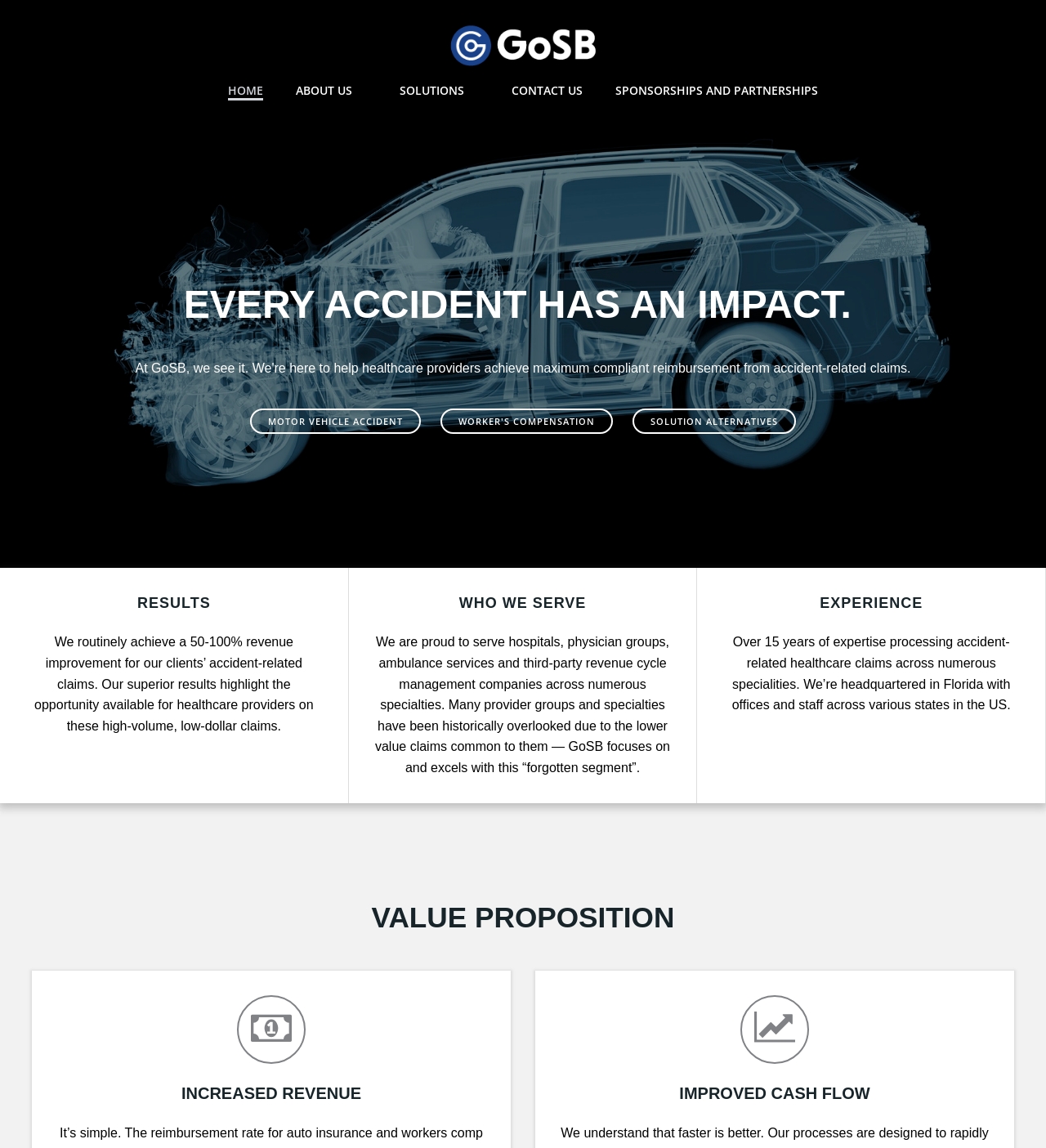Using the given element description, provide the bounding box coordinates (top-left x, top-left y, bottom-right x, bottom-right y) for the corresponding UI element in the screenshot: Home

[0.218, 0.071, 0.252, 0.086]